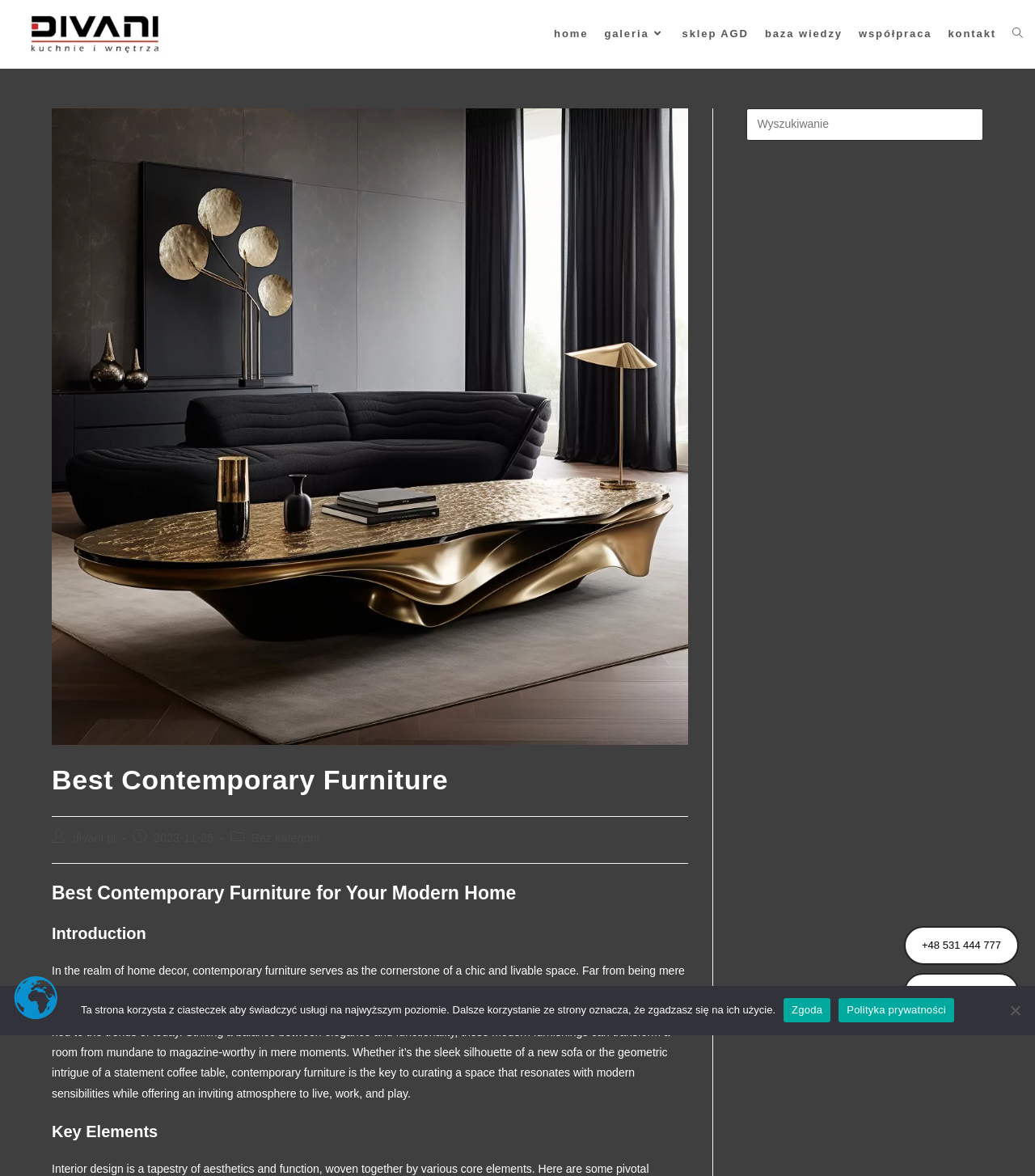Please determine the bounding box coordinates of the element's region to click in order to carry out the following instruction: "Click the 'home' link". The coordinates should be four float numbers between 0 and 1, i.e., [left, top, right, bottom].

[0.527, 0.0, 0.576, 0.058]